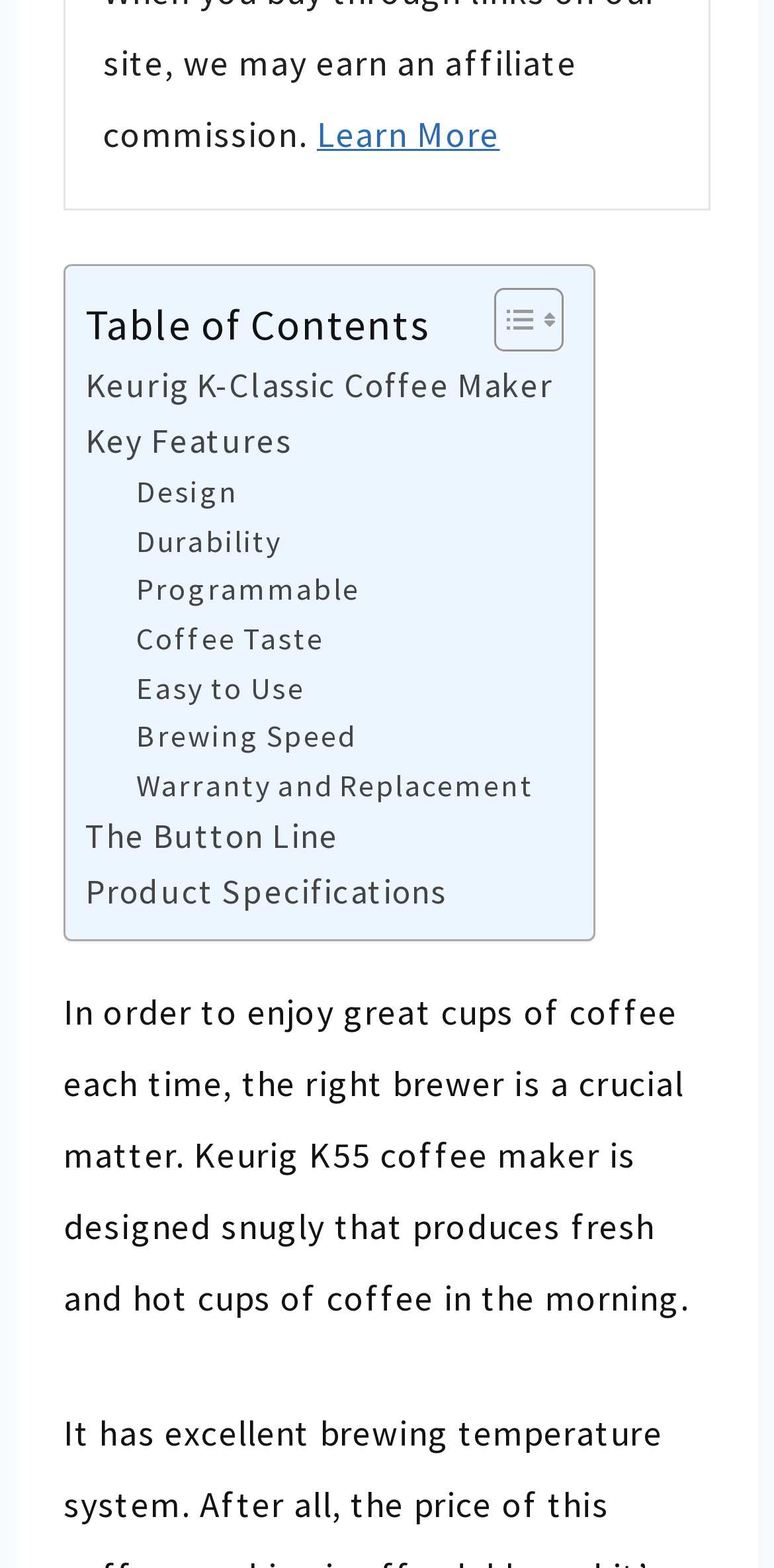Please provide a detailed answer to the question below by examining the image:
What is the name of the coffee maker?

The name of the coffee maker can be found in the link element with the text 'Keurig K-Classic Coffee Maker' located at the top of the webpage.